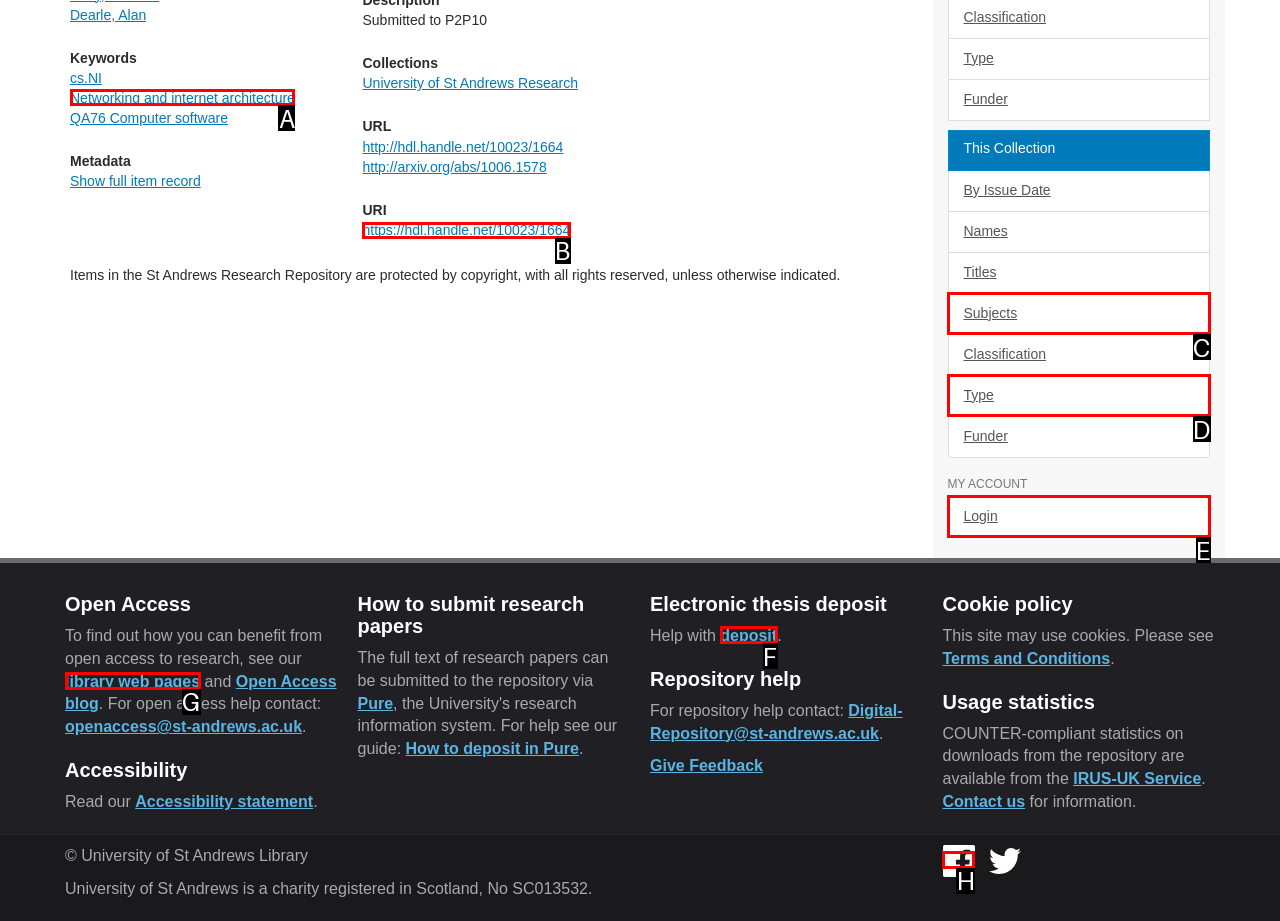Identify which HTML element matches the description: Networking and internet architecture
Provide your answer in the form of the letter of the correct option from the listed choices.

A